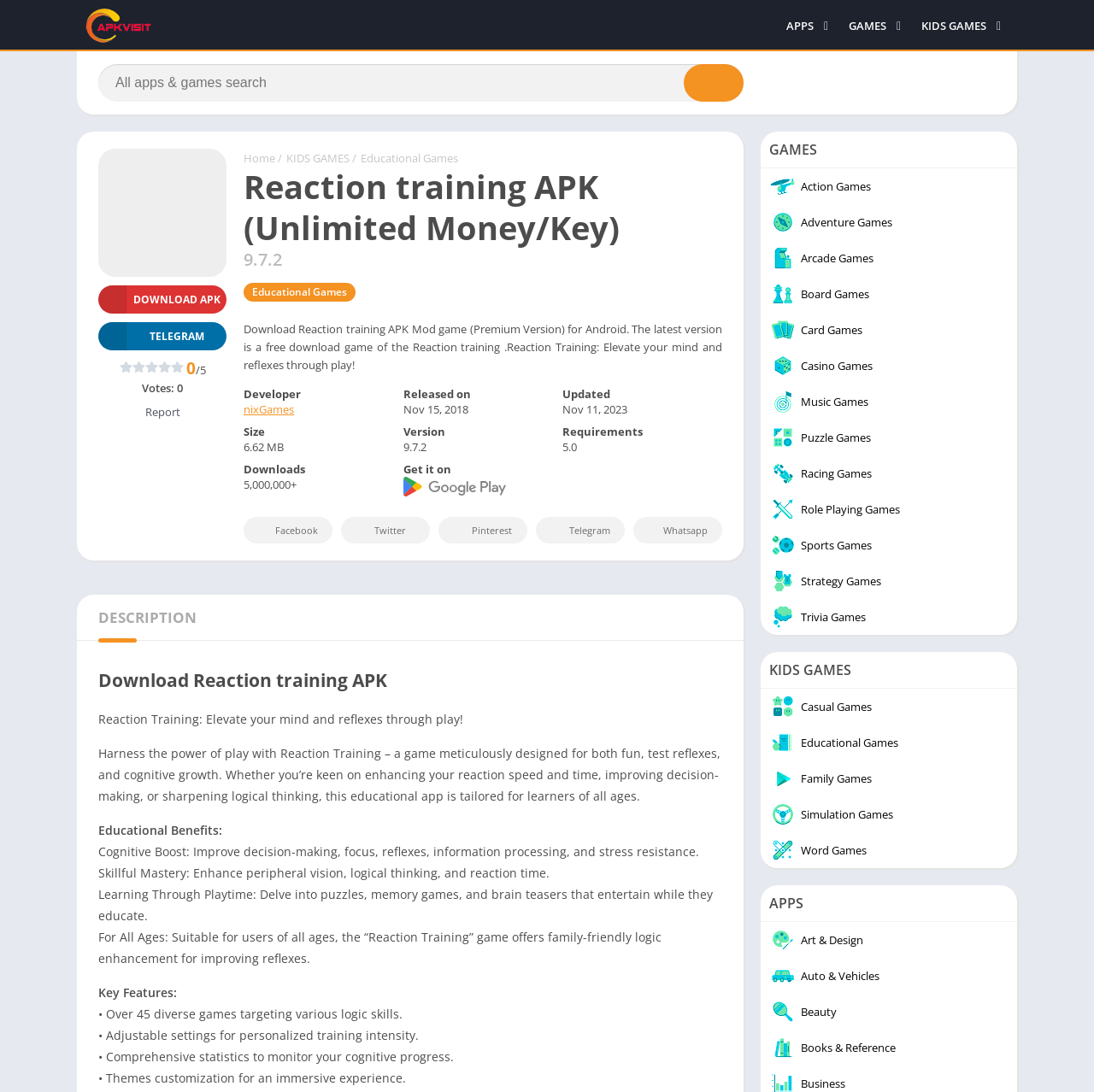What is the version of the Reaction training APK?
Please provide a detailed and thorough answer to the question.

The version of the Reaction training APK can be found in the webpage, specifically in the section that describes the APK details, where it is written as '9.7.2'.